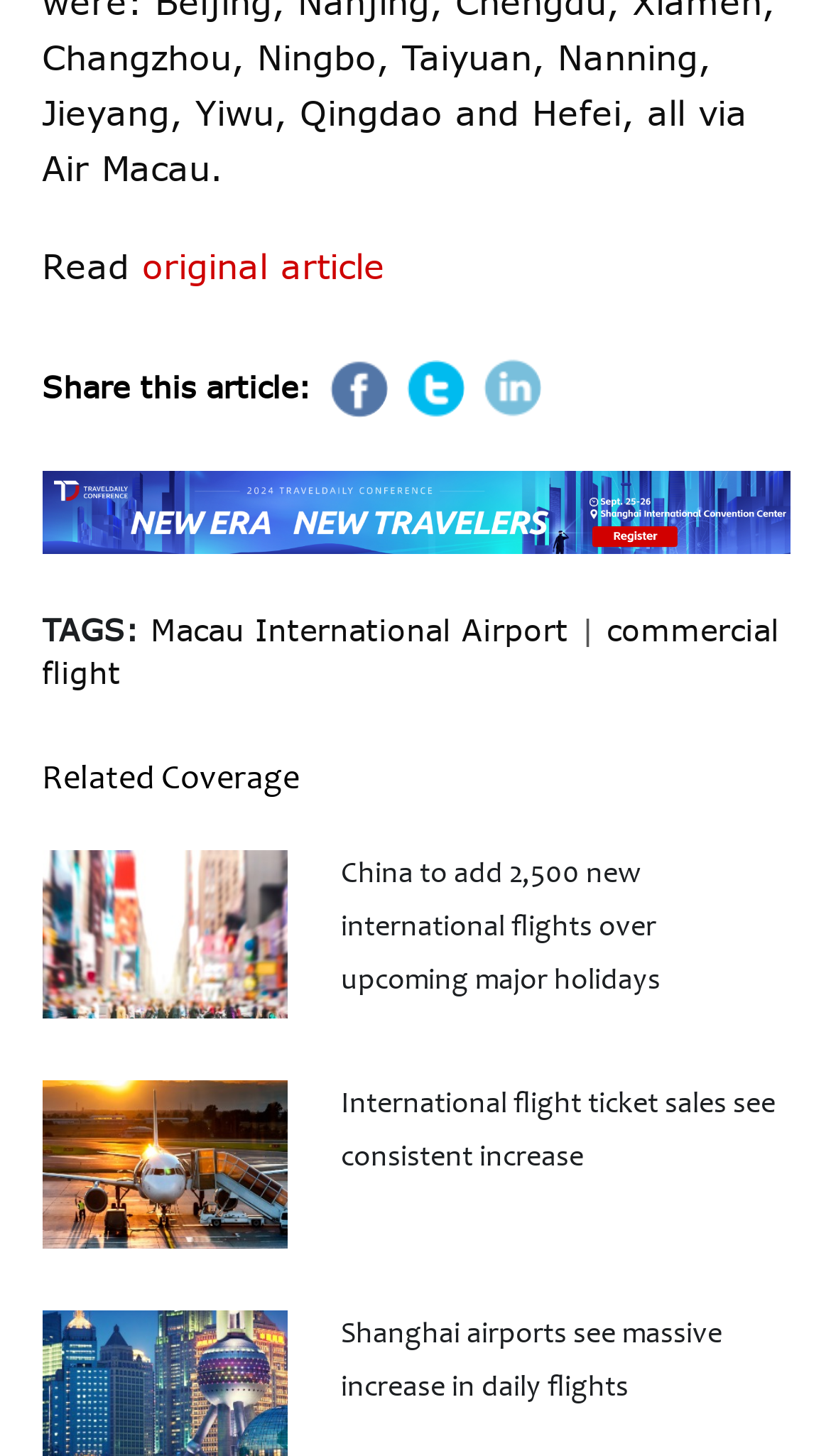Determine the bounding box coordinates of the UI element that matches the following description: "commercial flight". The coordinates should be four float numbers between 0 and 1 in the format [left, top, right, bottom].

[0.05, 0.421, 0.937, 0.475]